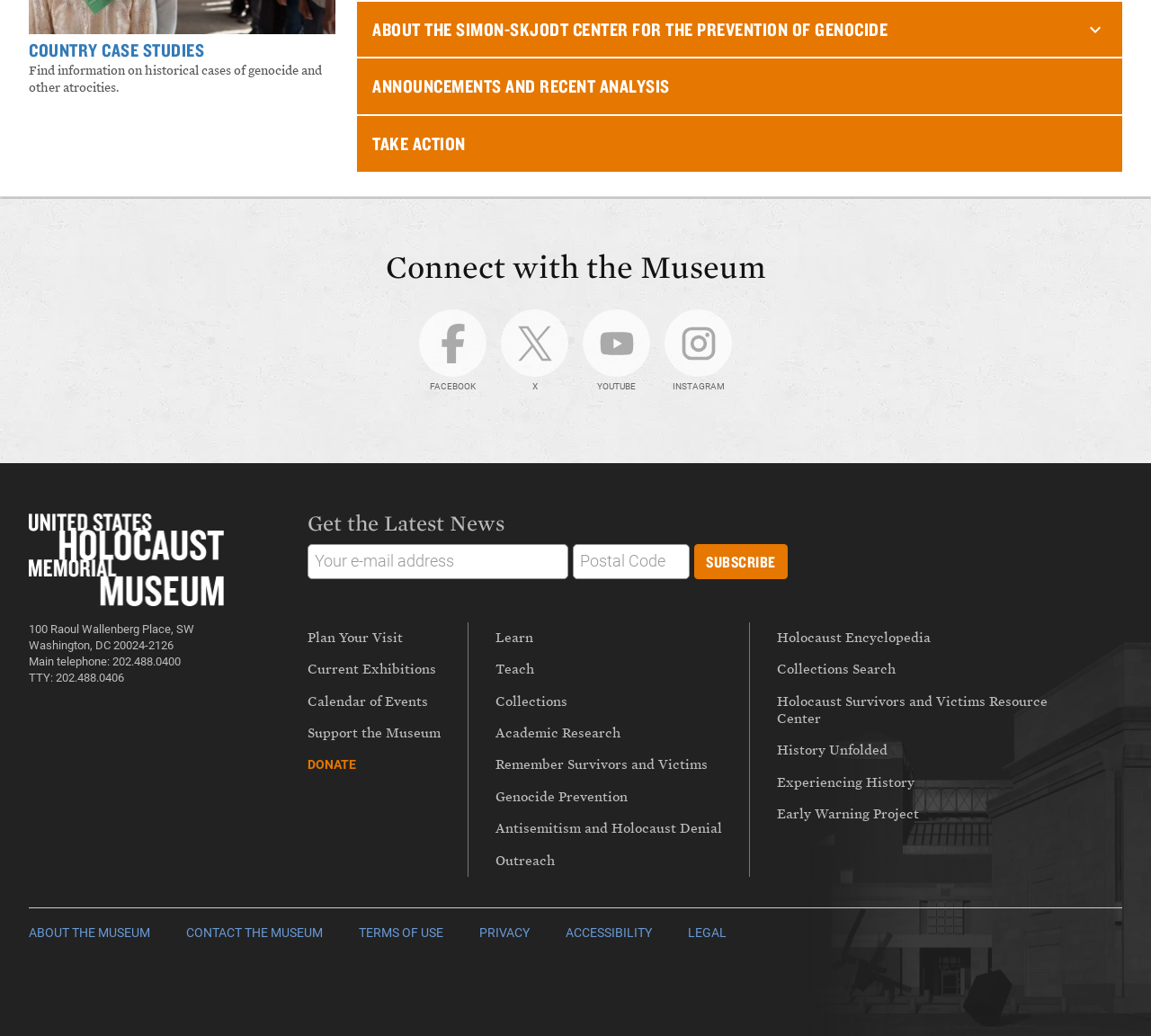Determine the bounding box coordinates for the area that should be clicked to carry out the following instruction: "Get the latest news".

[0.267, 0.496, 0.975, 0.515]